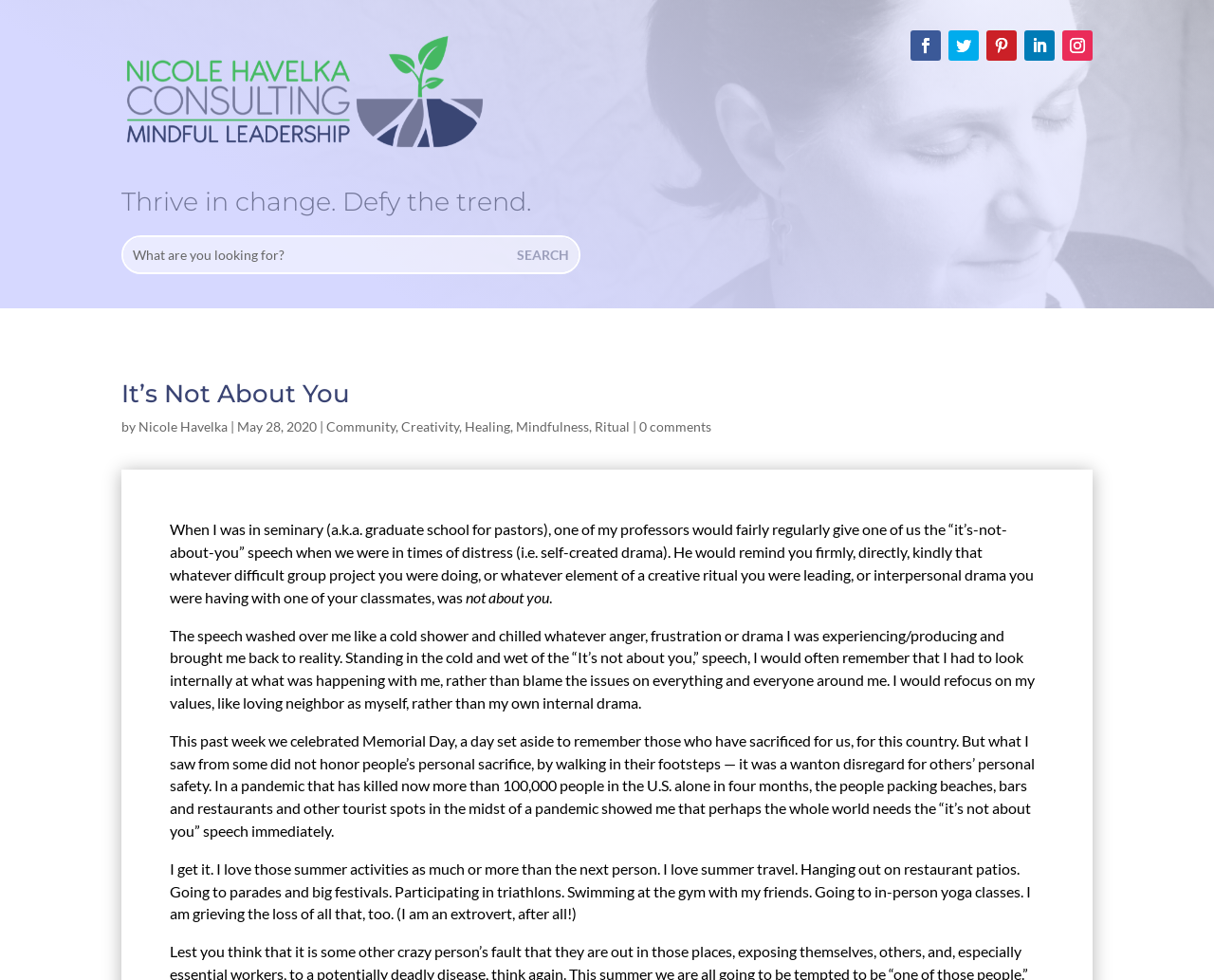Locate the bounding box coordinates of the element I should click to achieve the following instruction: "Click on the Search button".

[0.418, 0.242, 0.476, 0.278]